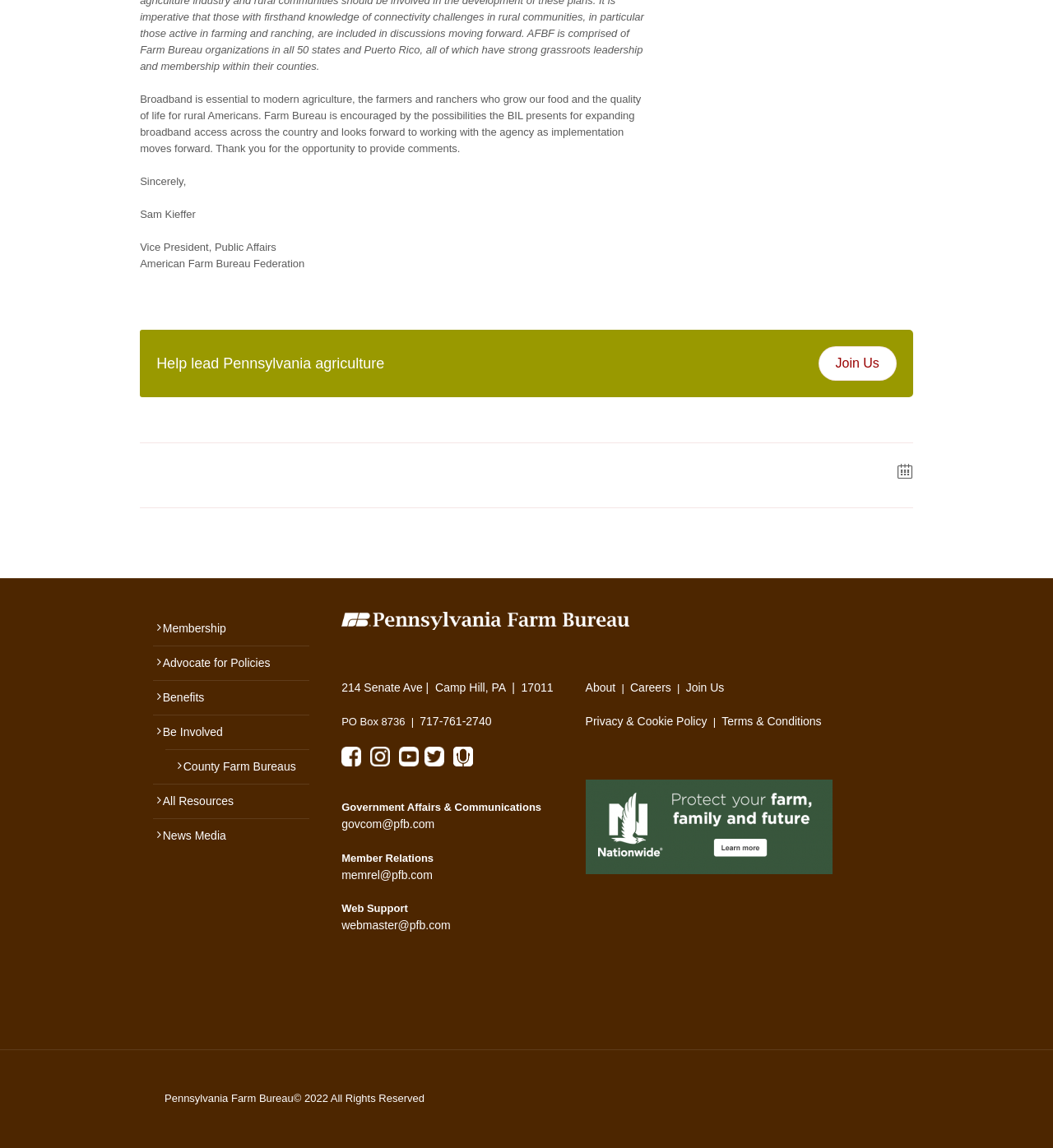What is the address of the Pennsylvania Farm Bureau?
Please answer the question with as much detail as possible using the screenshot.

The address of the Pennsylvania Farm Bureau can be found in the link element with the text '214 Senate Ave | Camp Hill, PA 17011' located in the footer section of the webpage.